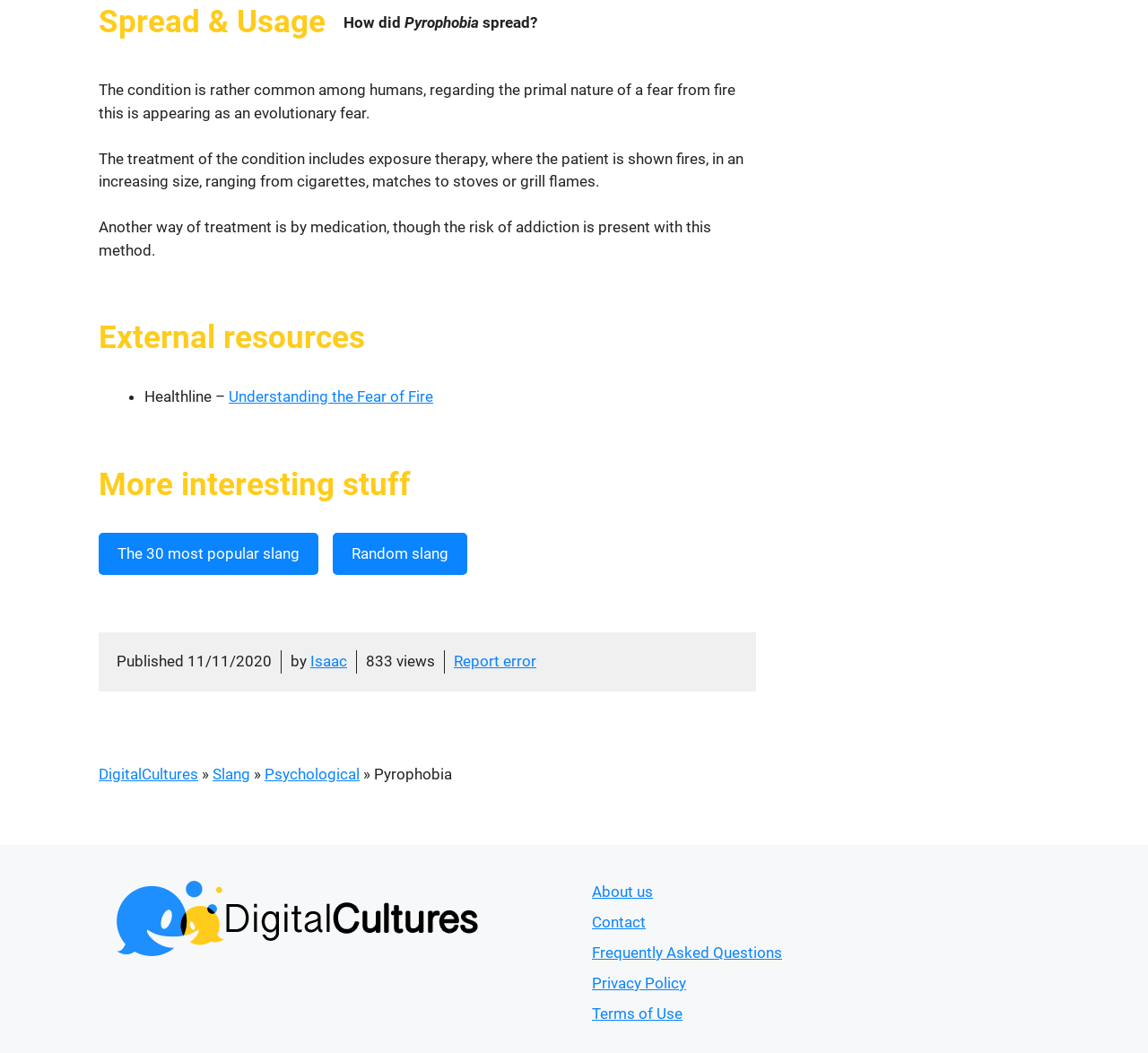How many external resources are listed?
Kindly offer a detailed explanation using the data available in the image.

The webpage lists one external resource, which is a link to Healthline's article on 'Understanding the Fear of Fire'.